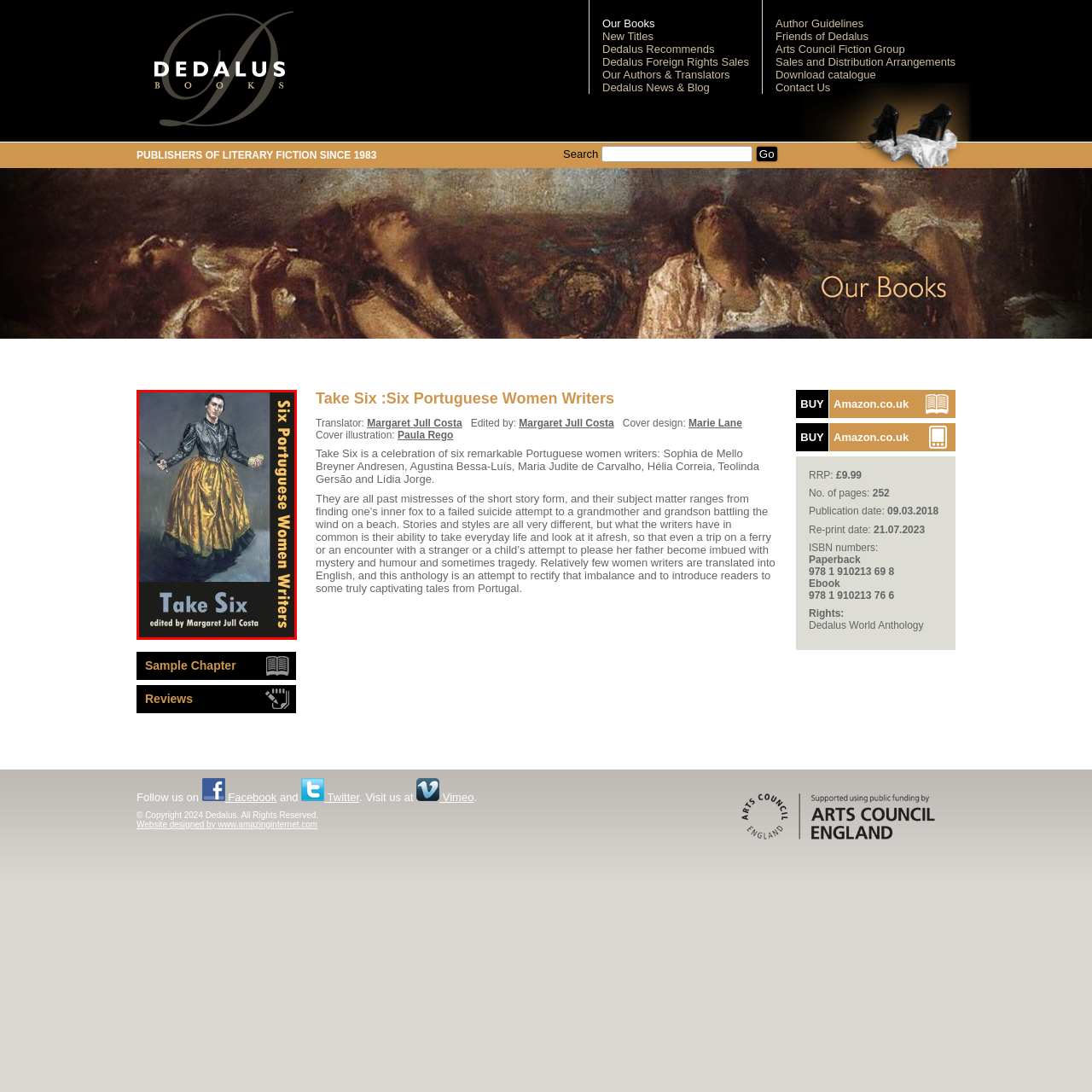Who is the editor of the book?
Analyze the image surrounded by the red bounding box and provide a thorough answer.

The caption states that the book is edited by Margaret Jull Costa, which implies that she is the person responsible for compiling and editing the works of the six Portuguese women writers featured in the anthology.